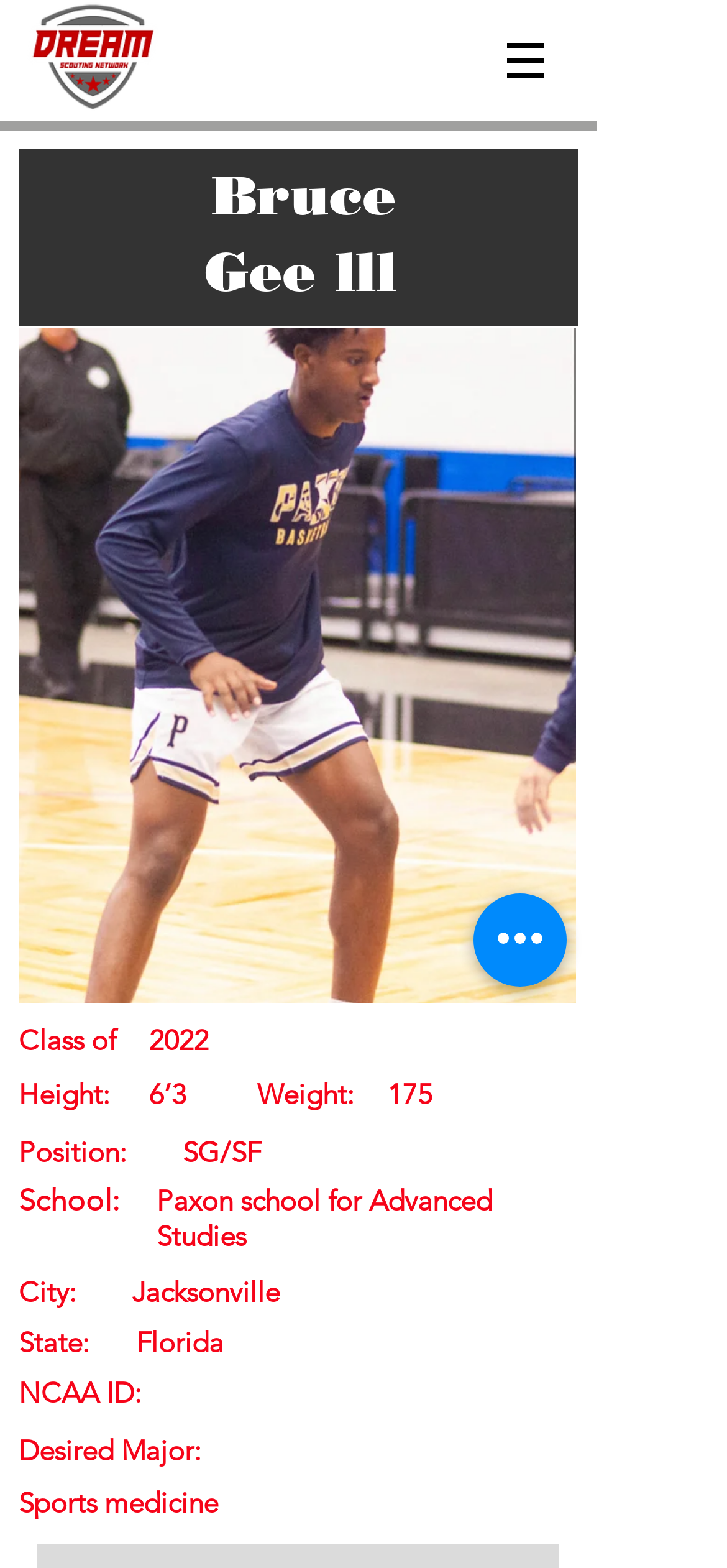What is the name of Bruce's school? Please answer the question using a single word or phrase based on the image.

Paxon school for Advanced Studies